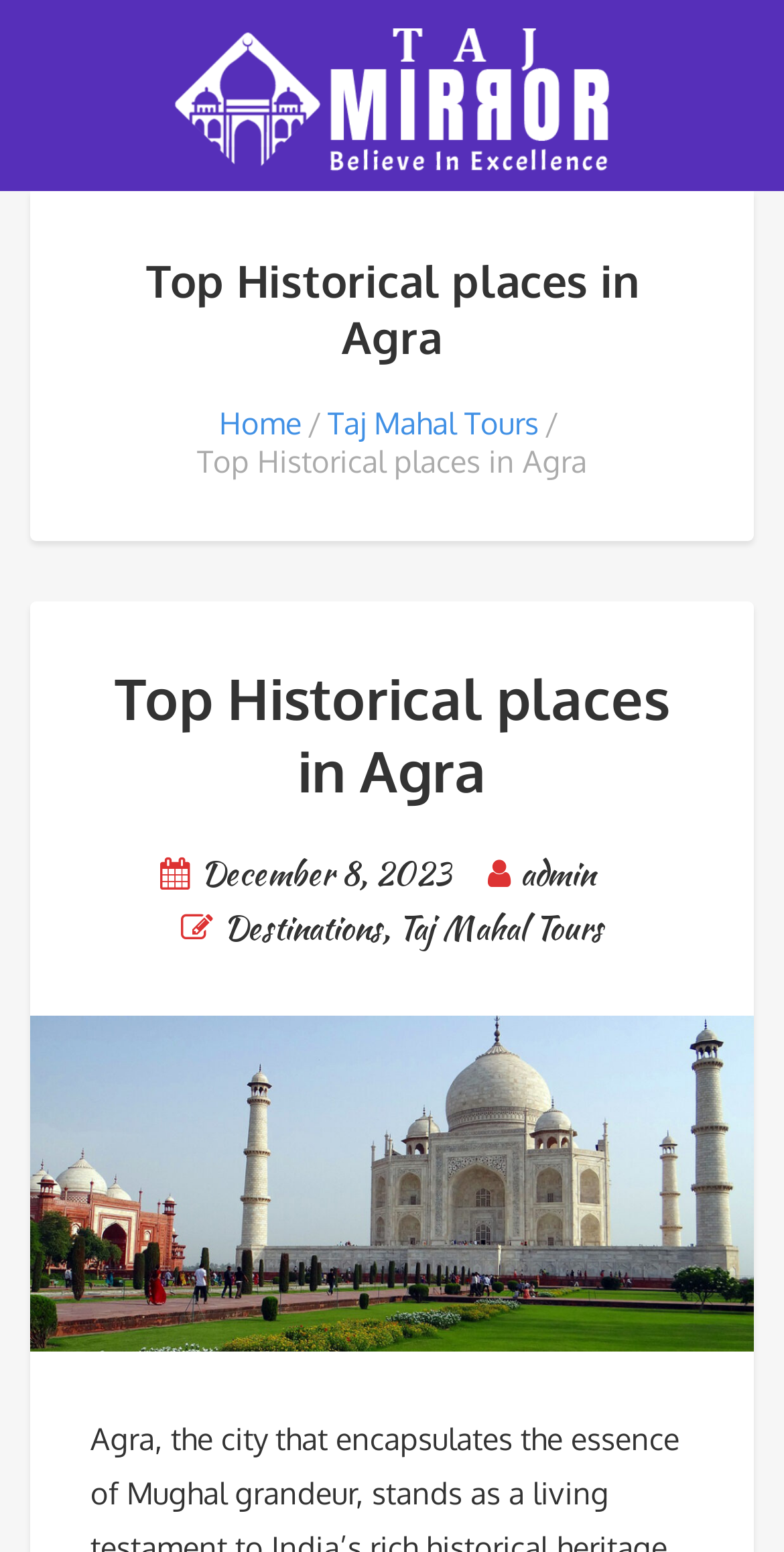Analyze the image and answer the question with as much detail as possible: 
What is the date mentioned on the webpage?

The date 'December 8, 2023' is mentioned on the webpage as a link, which could be a publication date, update date, or some other relevant date.